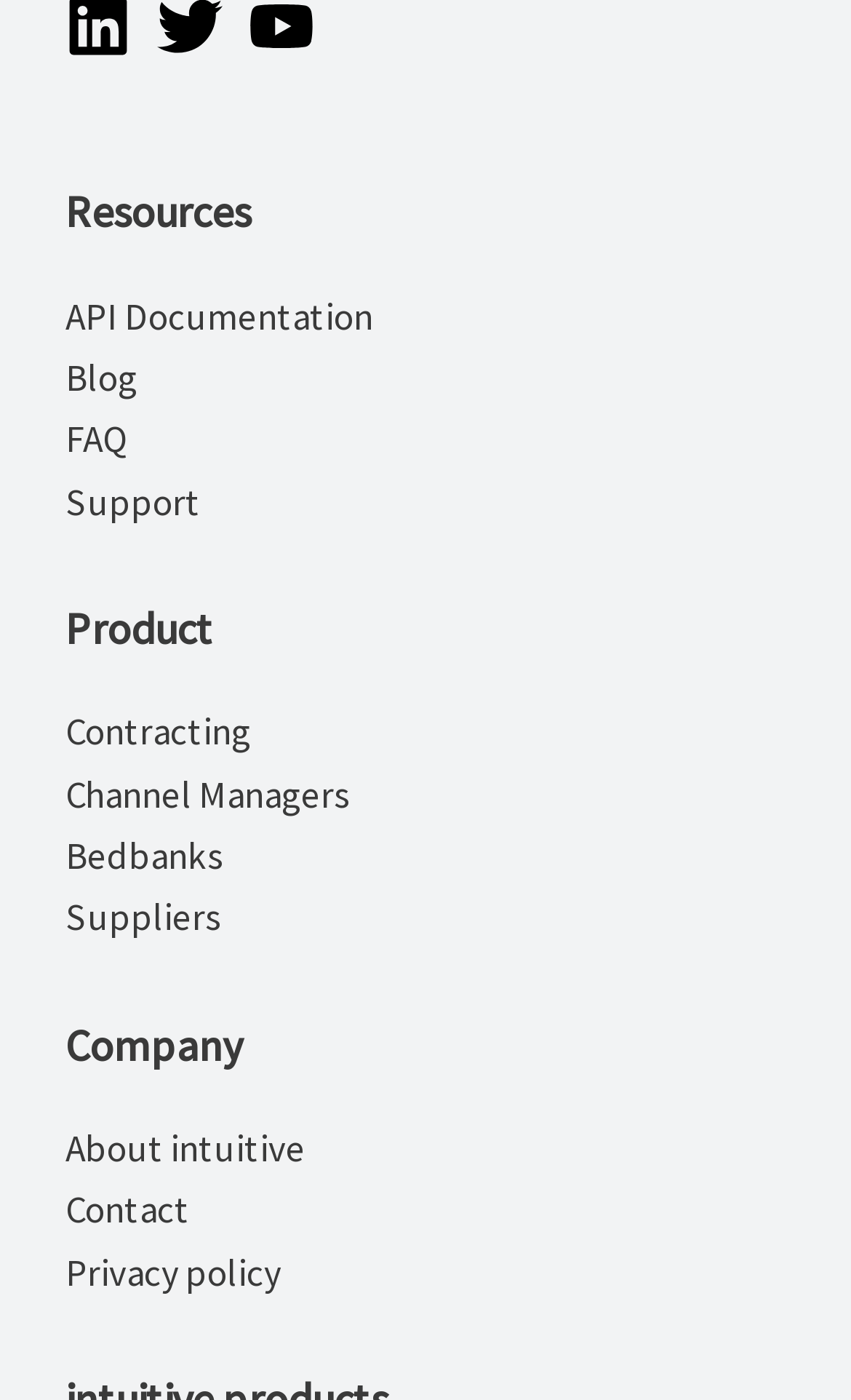Please provide a one-word or short phrase answer to the question:
What is the last resource listed?

Support